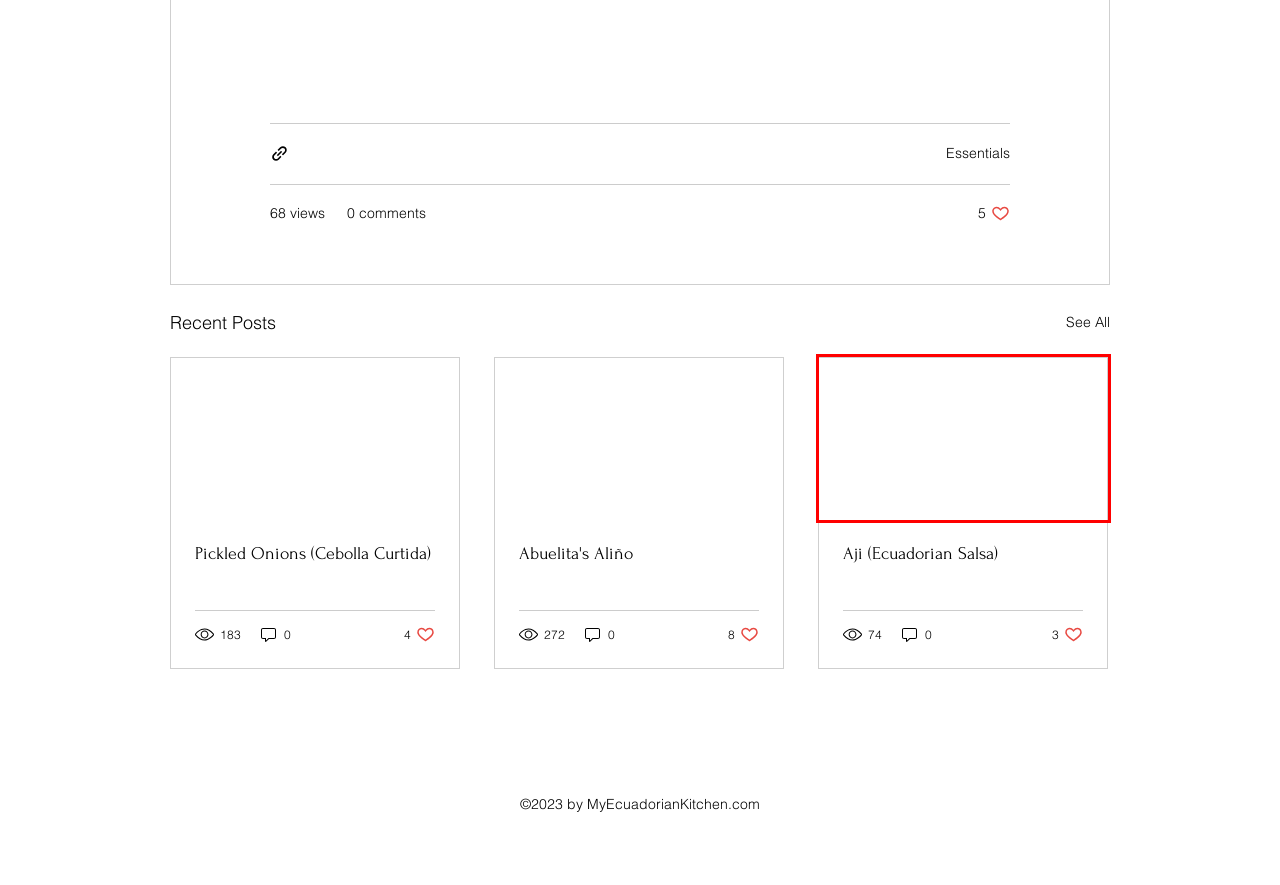You have been given a screenshot of a webpage, where a red bounding box surrounds a UI element. Identify the best matching webpage description for the page that loads after the element in the bounding box is clicked. Options include:
A. Pickled Onions (Cebolla Curtida)
B. Welcome | Cristina's Ecuadorian Kitchen
C. Soups
D. Aji (Ecuadorian Salsa)
E. Contact | Cristina's Ecuadorian Kitchen
F. Abuelita's Aliño
G. Salads
H. Appetizers and Sides

D